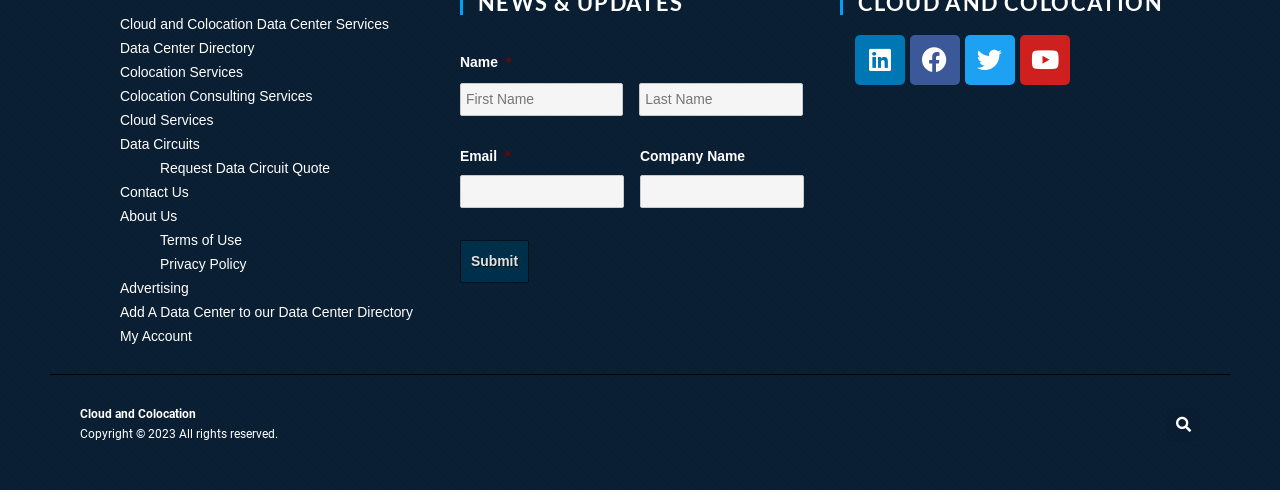Analyze the image and provide a detailed answer to the question: What is the copyright year mentioned on the webpage?

The copyright information is located at the bottom of the webpage and states 'Copyright © 2023 All rights reserved.' This indicates that the website's content is copyrighted and protected by law.